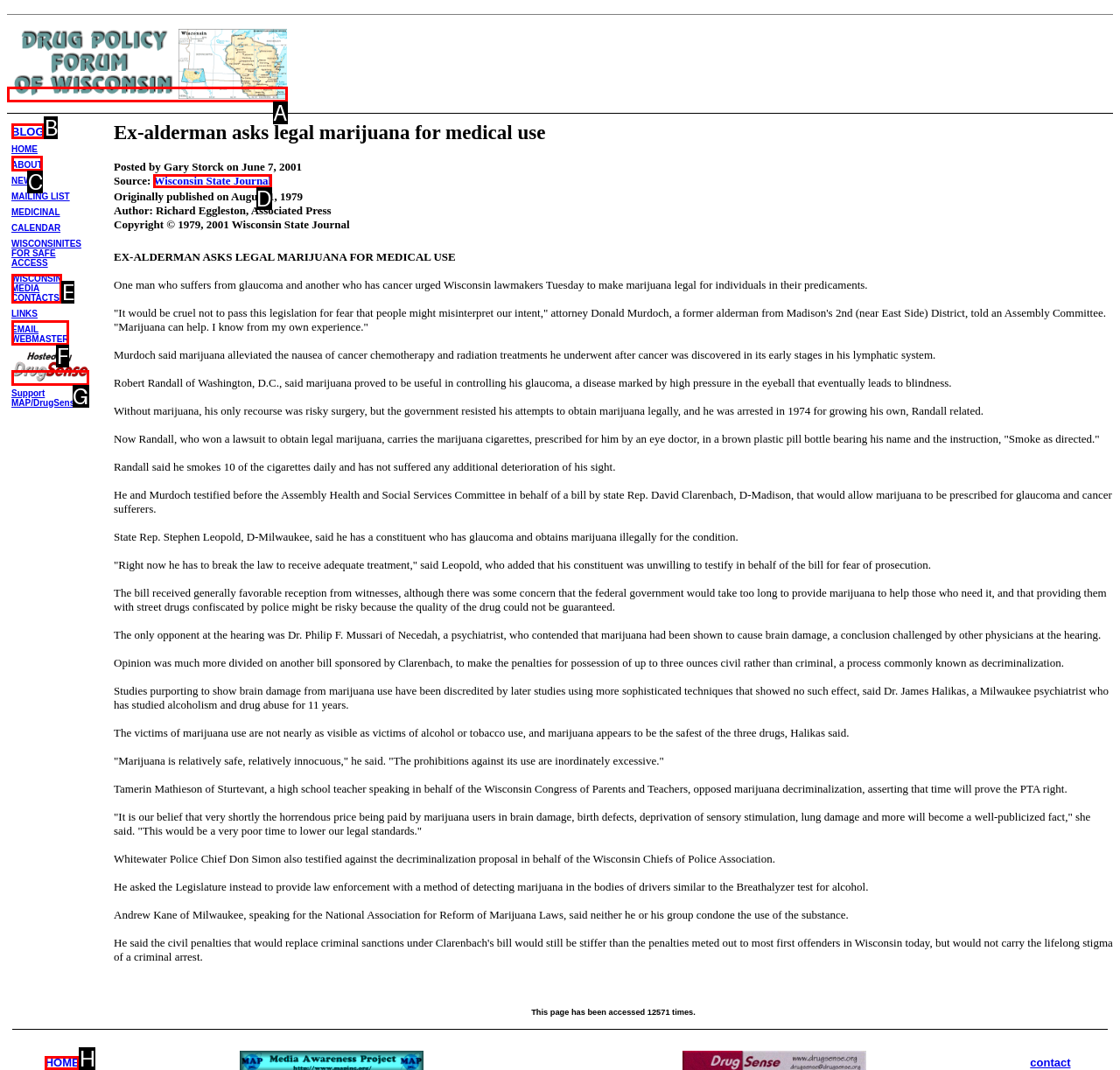Identify the HTML element that corresponds to the description: WISCONSIN MEDIA CONTACTS Provide the letter of the matching option directly from the choices.

E